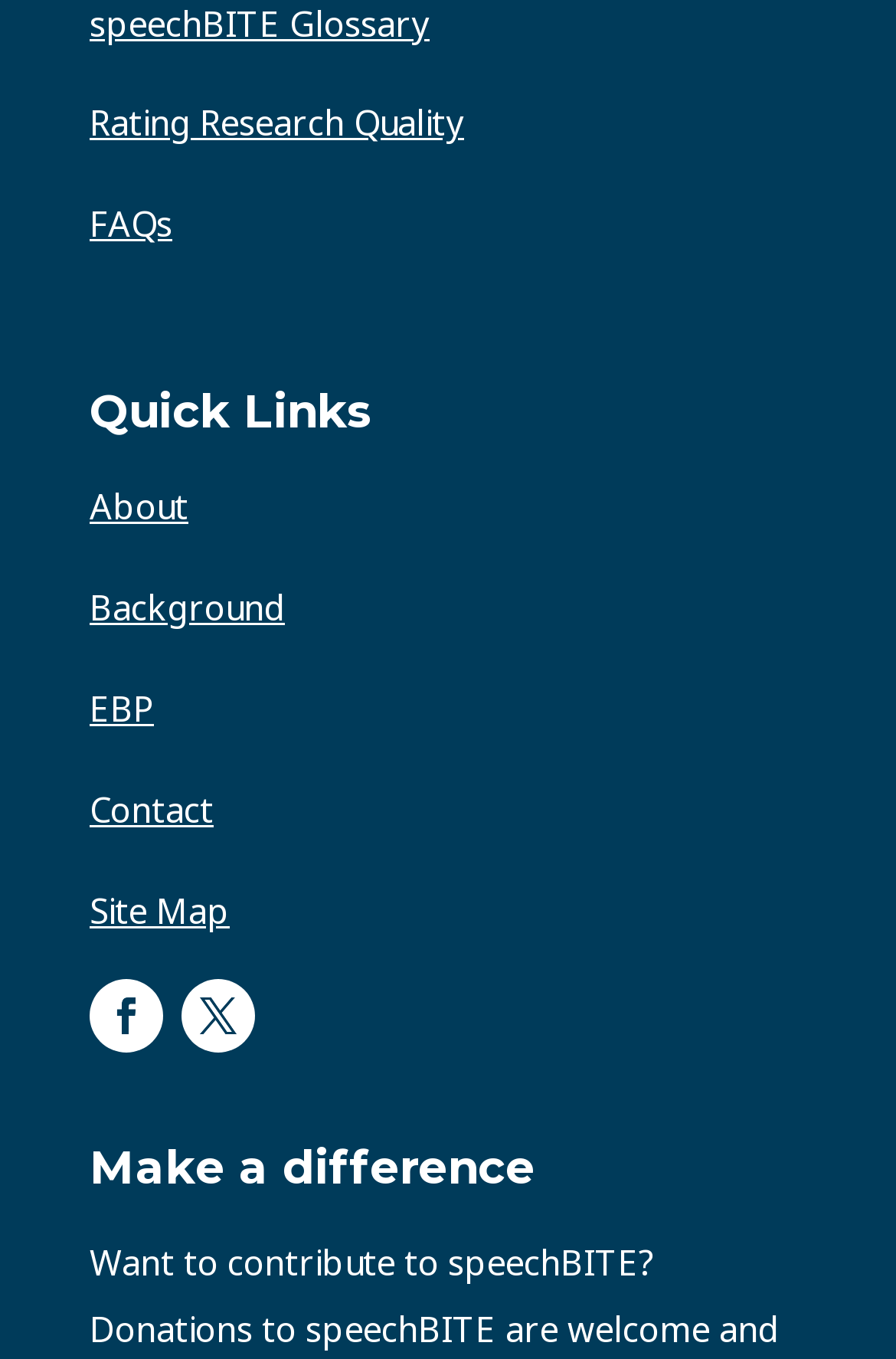Find the coordinates for the bounding box of the element with this description: "Site Map".

[0.1, 0.652, 0.256, 0.686]